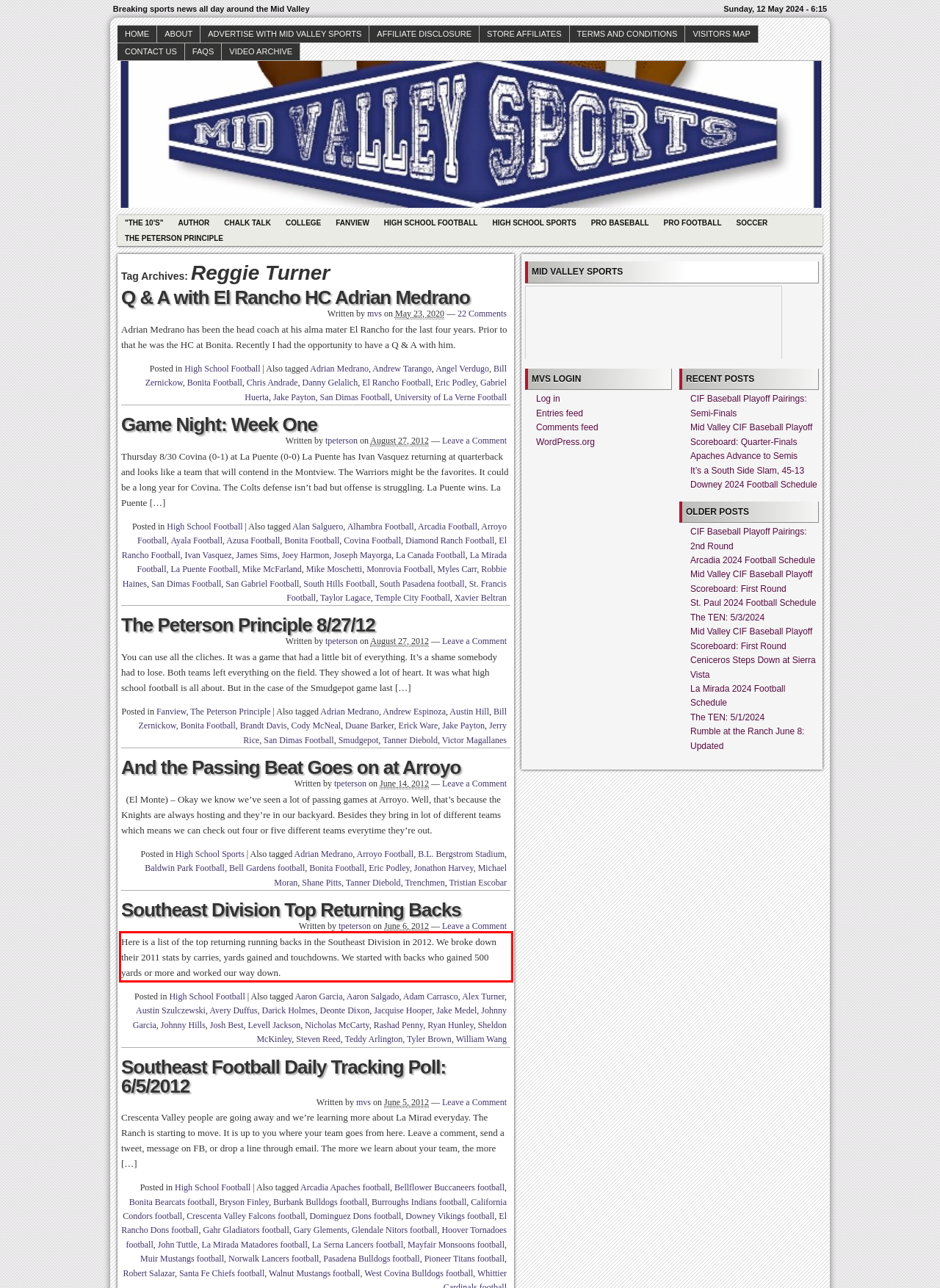Using the provided webpage screenshot, recognize the text content in the area marked by the red bounding box.

Here is a list of the top returning running backs in the Southeast Division in 2012. We broke down their 2011 stats by carries, yards gained and touchdowns. We started with backs who gained 500 yards or more and worked our way down.